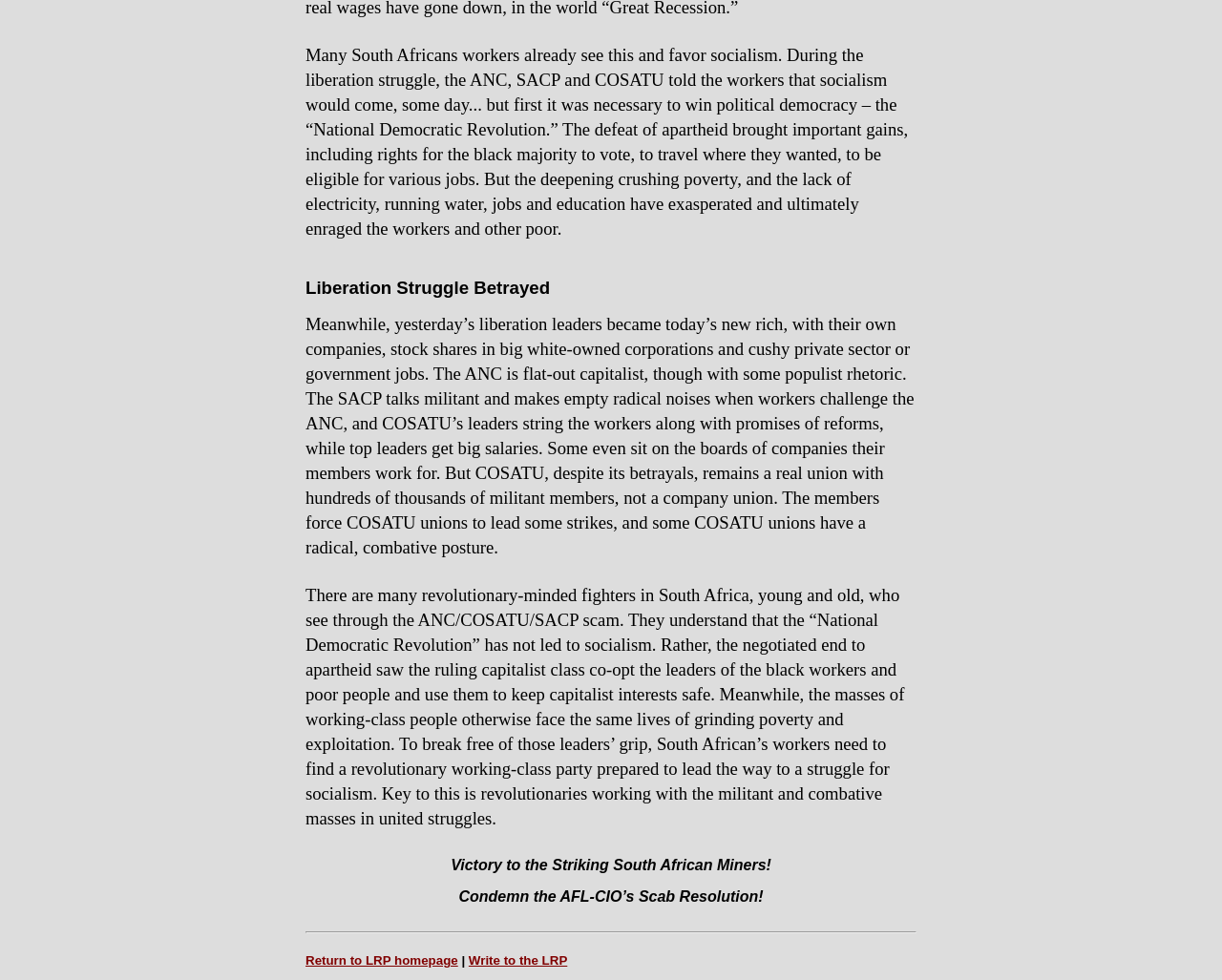What is the role of COSATU in the struggle?
Please give a detailed and elaborate answer to the question based on the image.

COSATU is a real union with hundreds of thousands of militant members, despite its betrayals, and its leaders string the workers along with promises of reforms, while top leaders get big salaries.